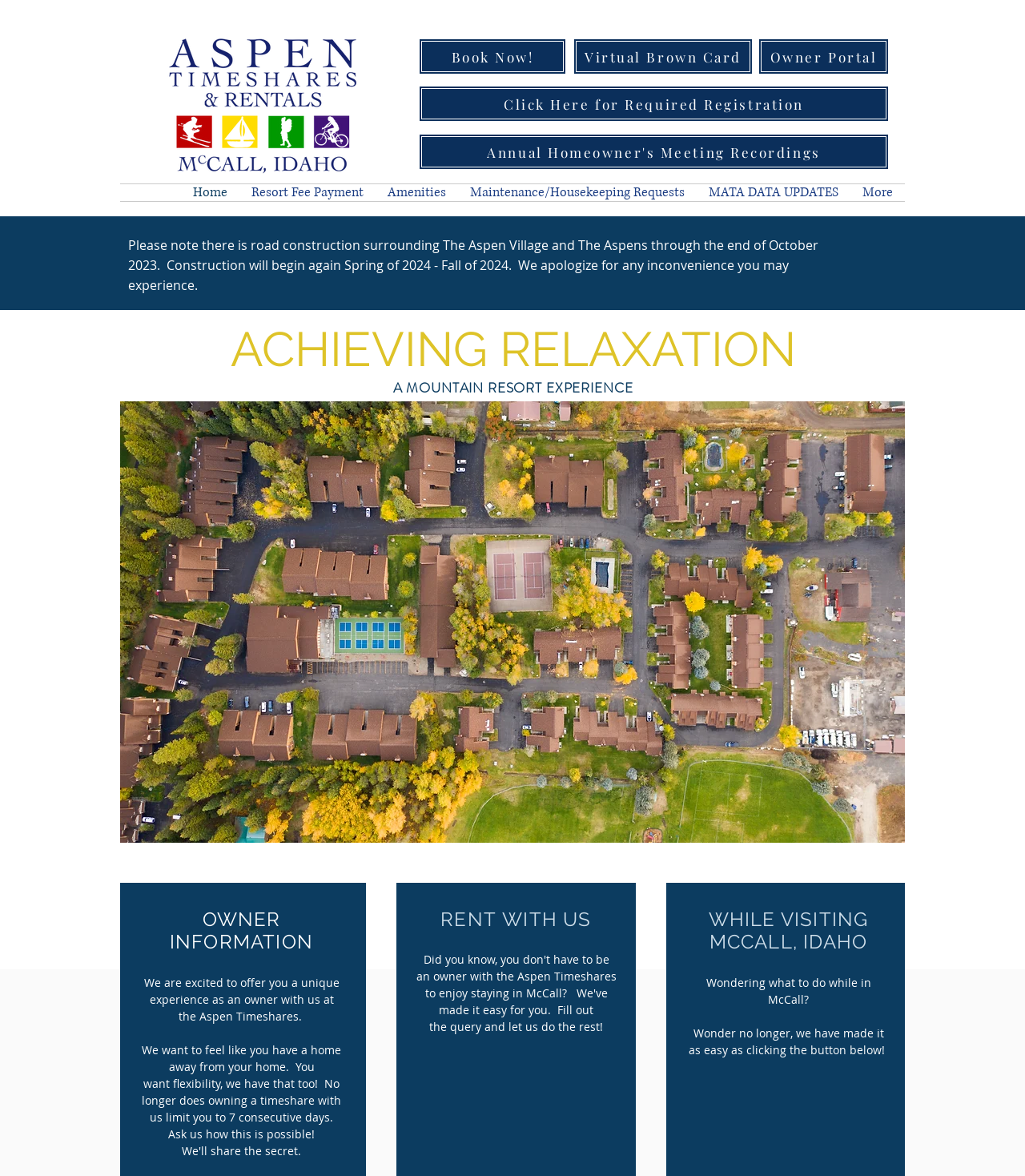Determine the bounding box coordinates of the clickable element to achieve the following action: 'Click the 'Book Now!' button'. Provide the coordinates as four float values between 0 and 1, formatted as [left, top, right, bottom].

[0.409, 0.033, 0.552, 0.063]